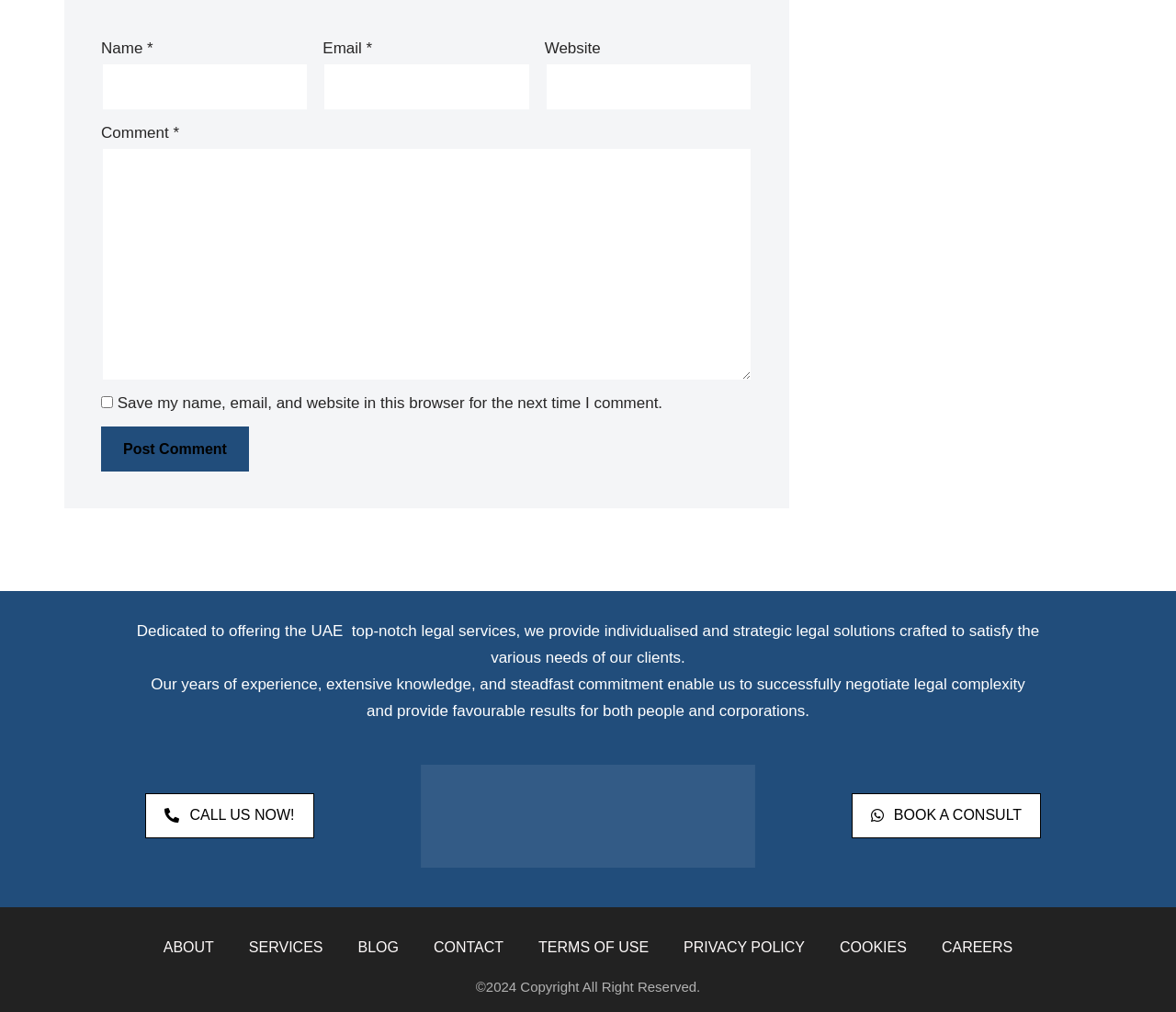Using the description "SERVICES", predict the bounding box of the relevant HTML element.

[0.212, 0.924, 0.275, 0.95]